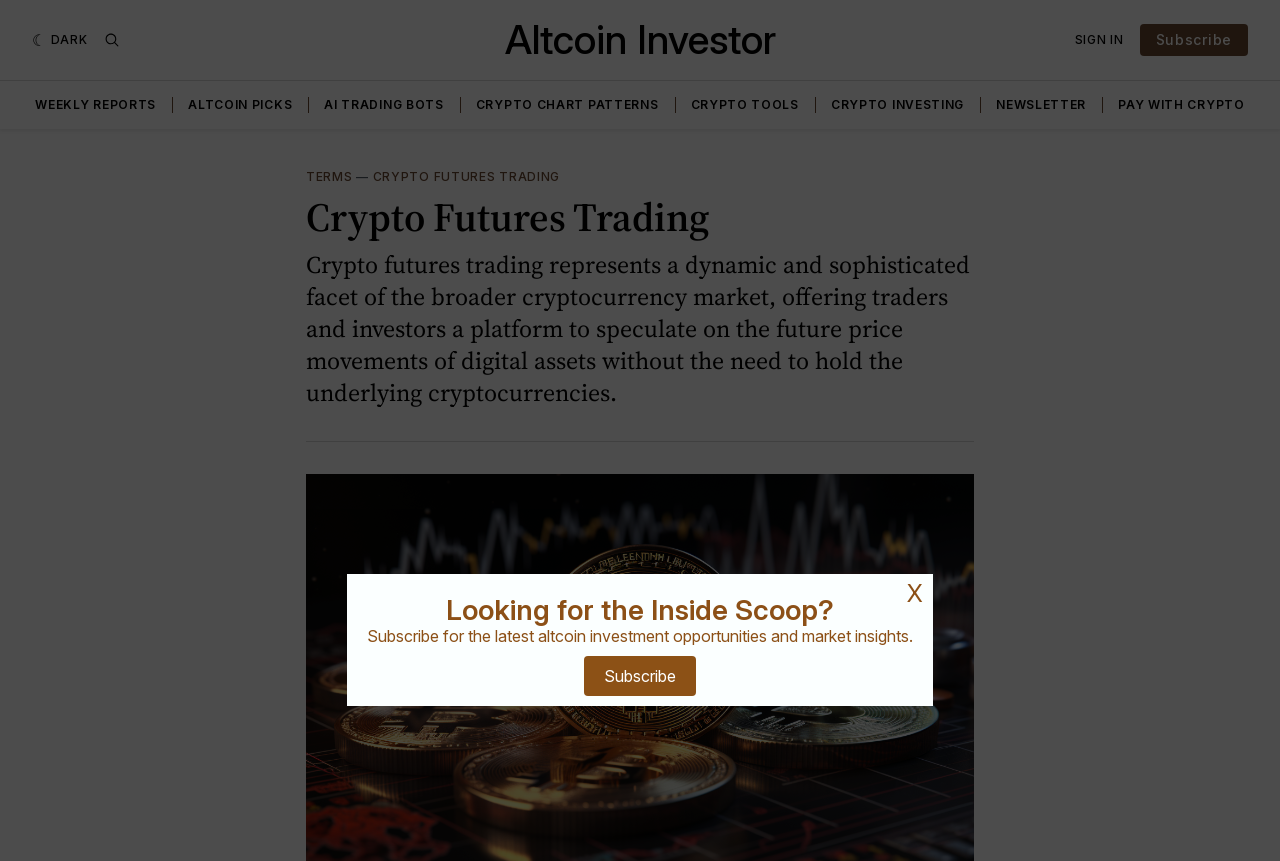Find the bounding box coordinates of the area to click in order to follow the instruction: "Search for something".

[0.081, 0.037, 0.093, 0.056]